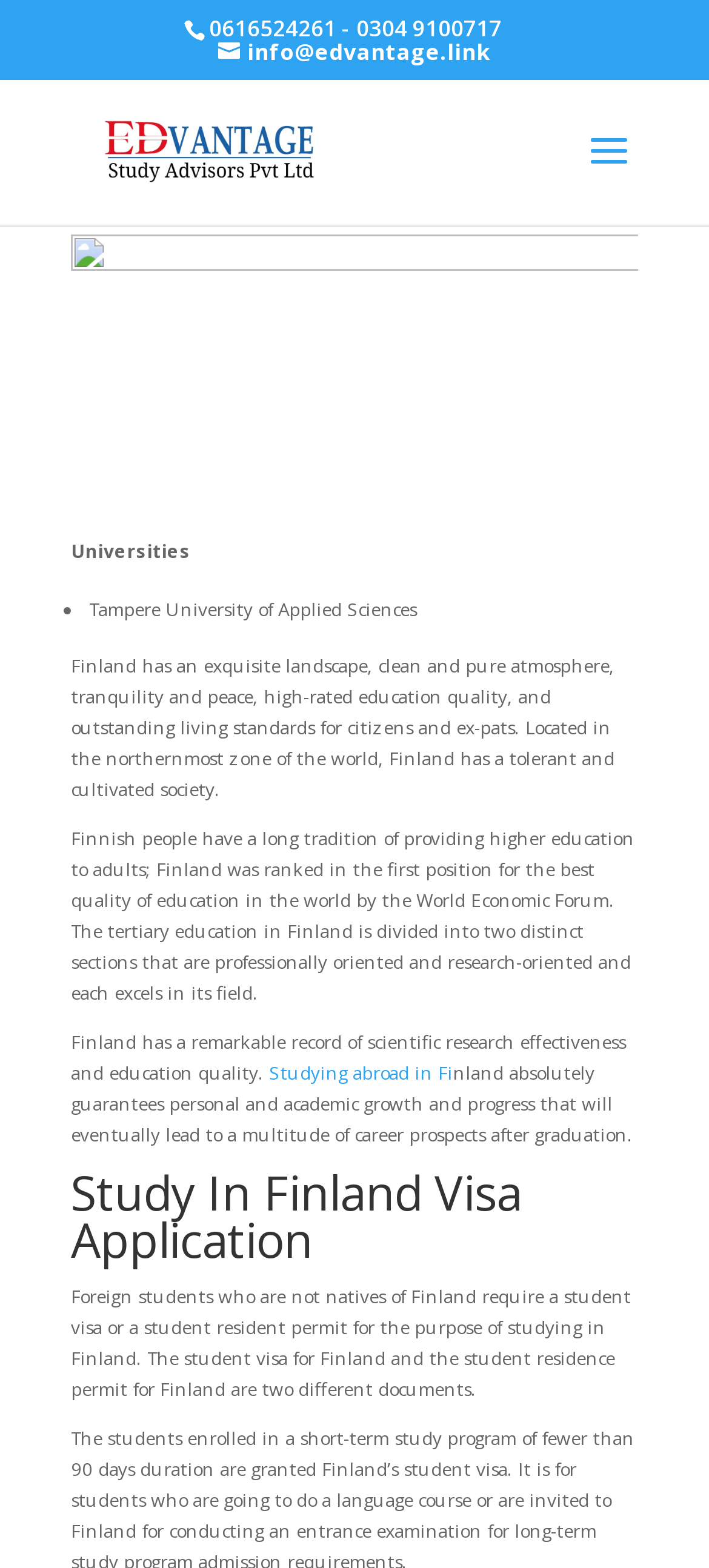How many universities are listed on the webpage?
Carefully analyze the image and provide a detailed answer to the question.

I found the list of universities by looking at the figure element at coordinates [0.1, 0.15, 0.9, 0.33] and its child elements. There is only one university listed, which is Tampere University of Applied Sciences, indicated by the StaticText element at coordinates [0.126, 0.38, 0.587, 0.396].